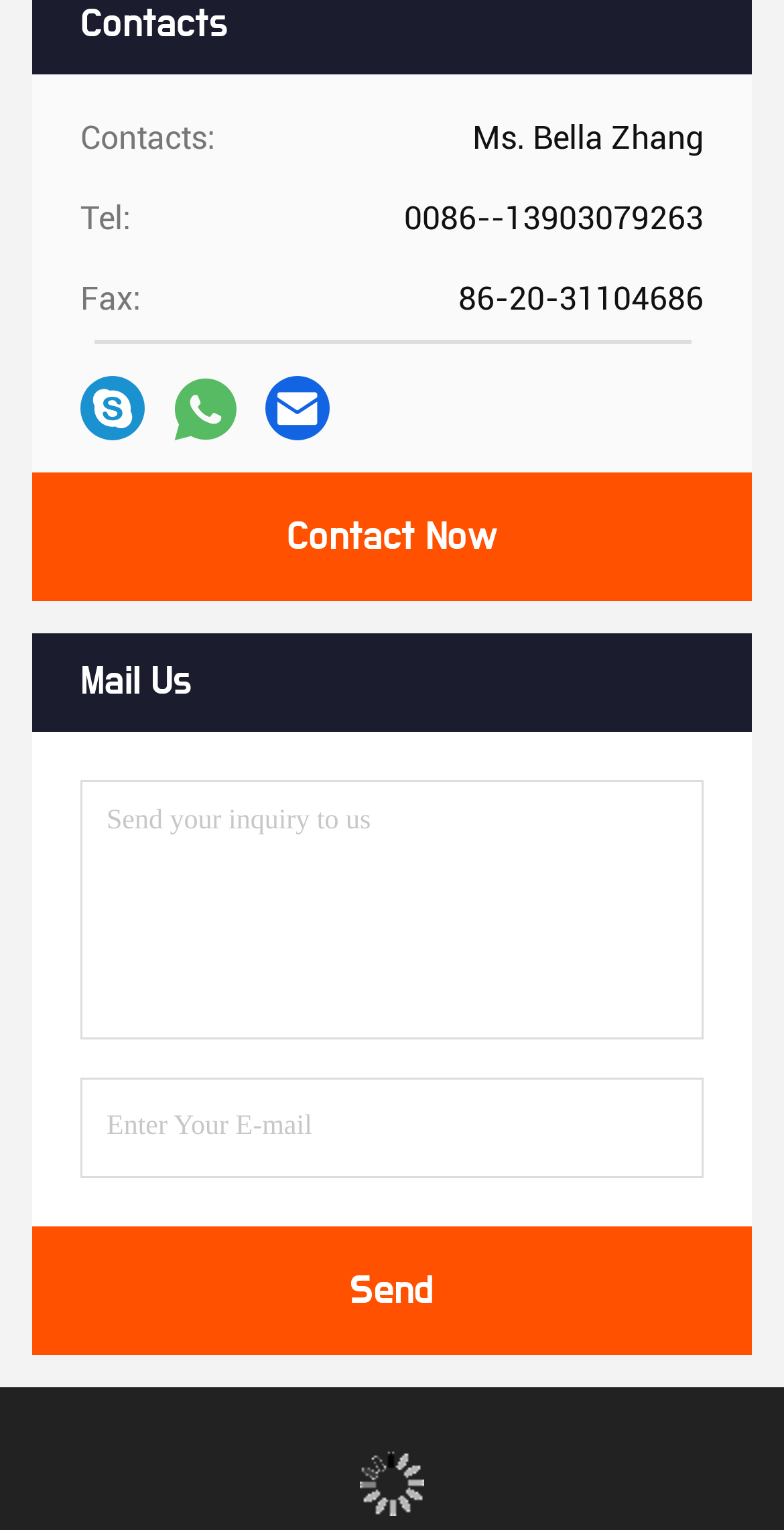Show the bounding box coordinates of the element that should be clicked to complete the task: "Click the Fax link".

[0.585, 0.183, 0.897, 0.208]